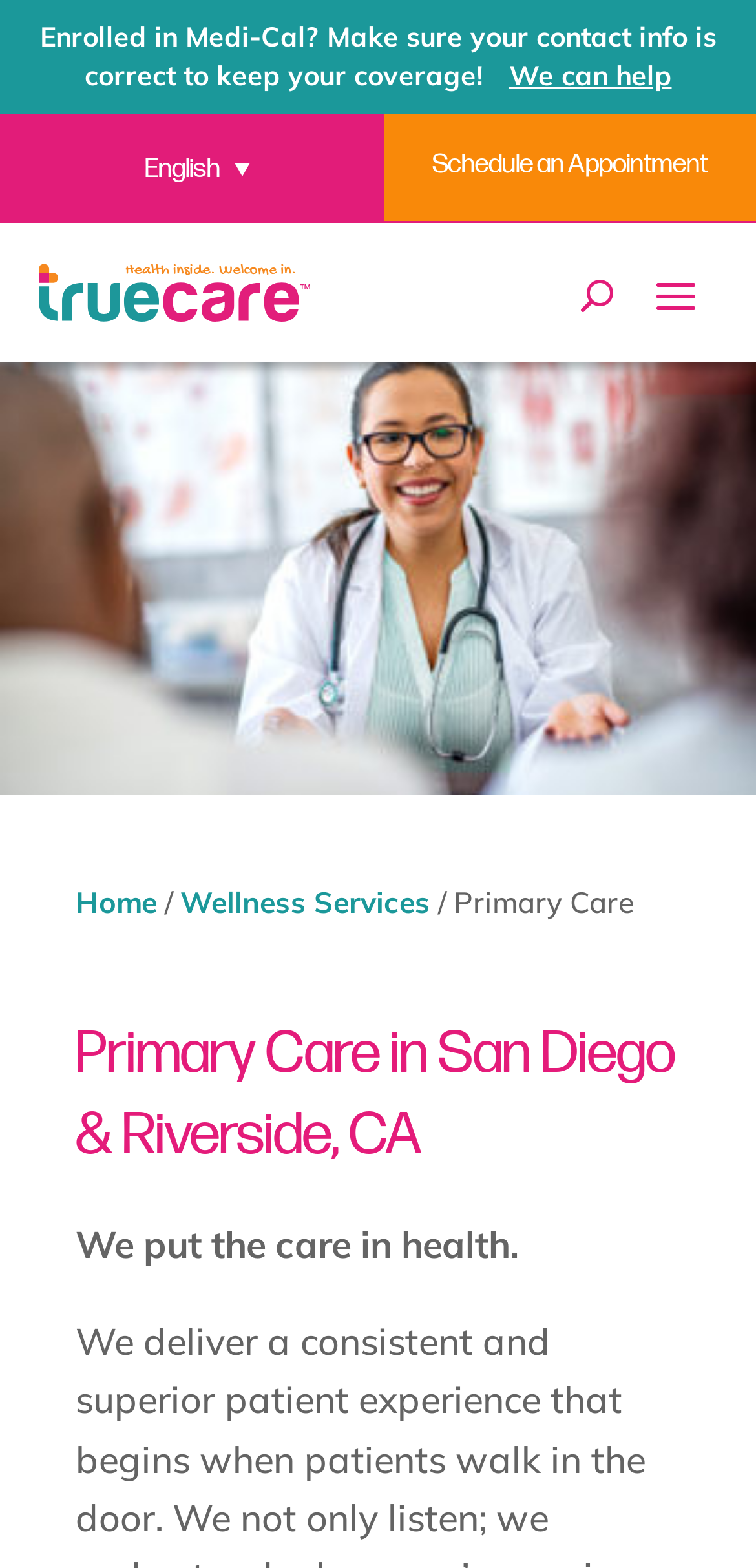Using floating point numbers between 0 and 1, provide the bounding box coordinates in the format (top-left x, top-left y, bottom-right x, bottom-right y). Locate the UI element described here: Wellness Services

[0.238, 0.564, 0.569, 0.587]